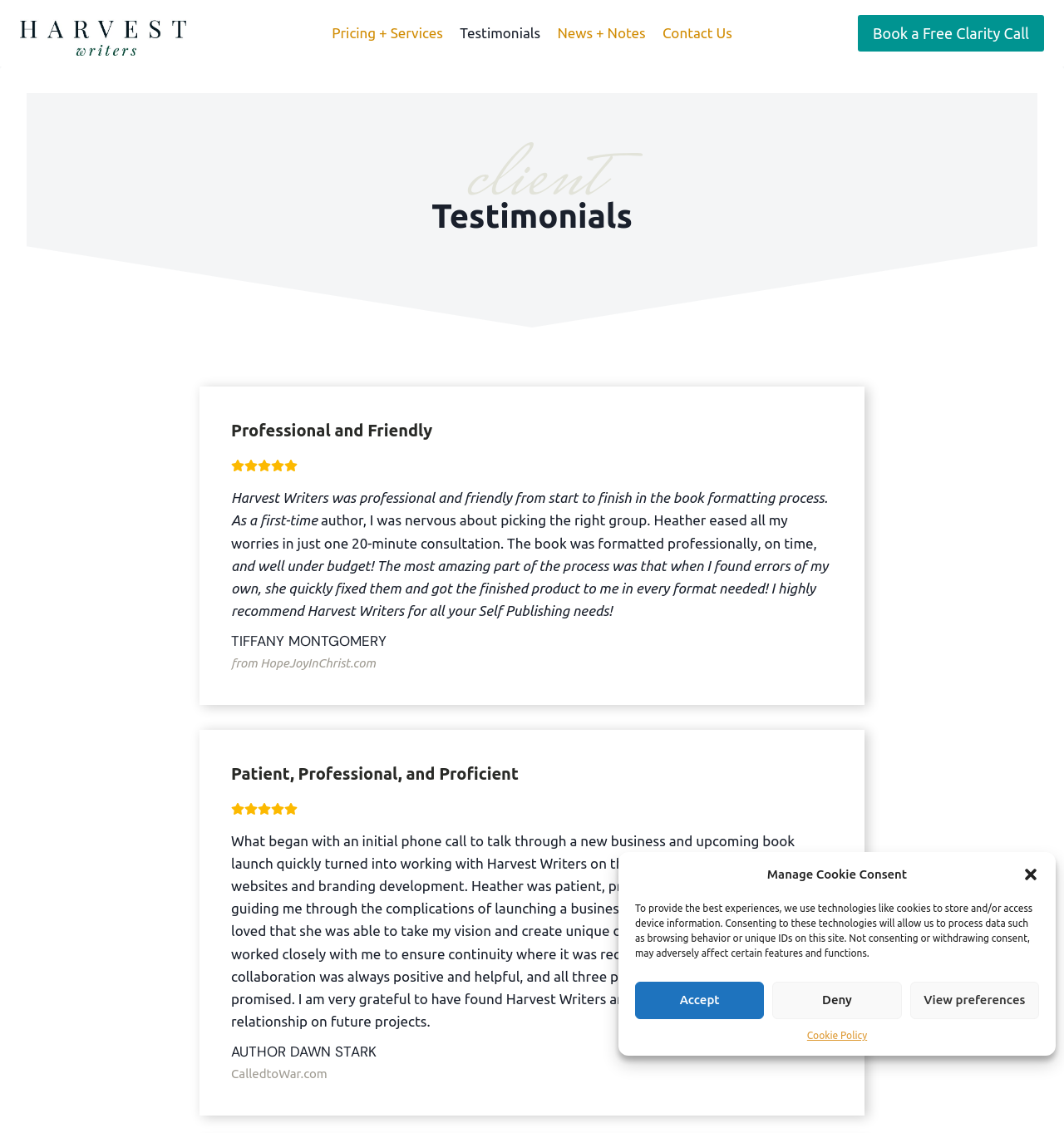Provide the bounding box coordinates of the UI element this sentence describes: "News + Notes".

[0.516, 0.012, 0.615, 0.047]